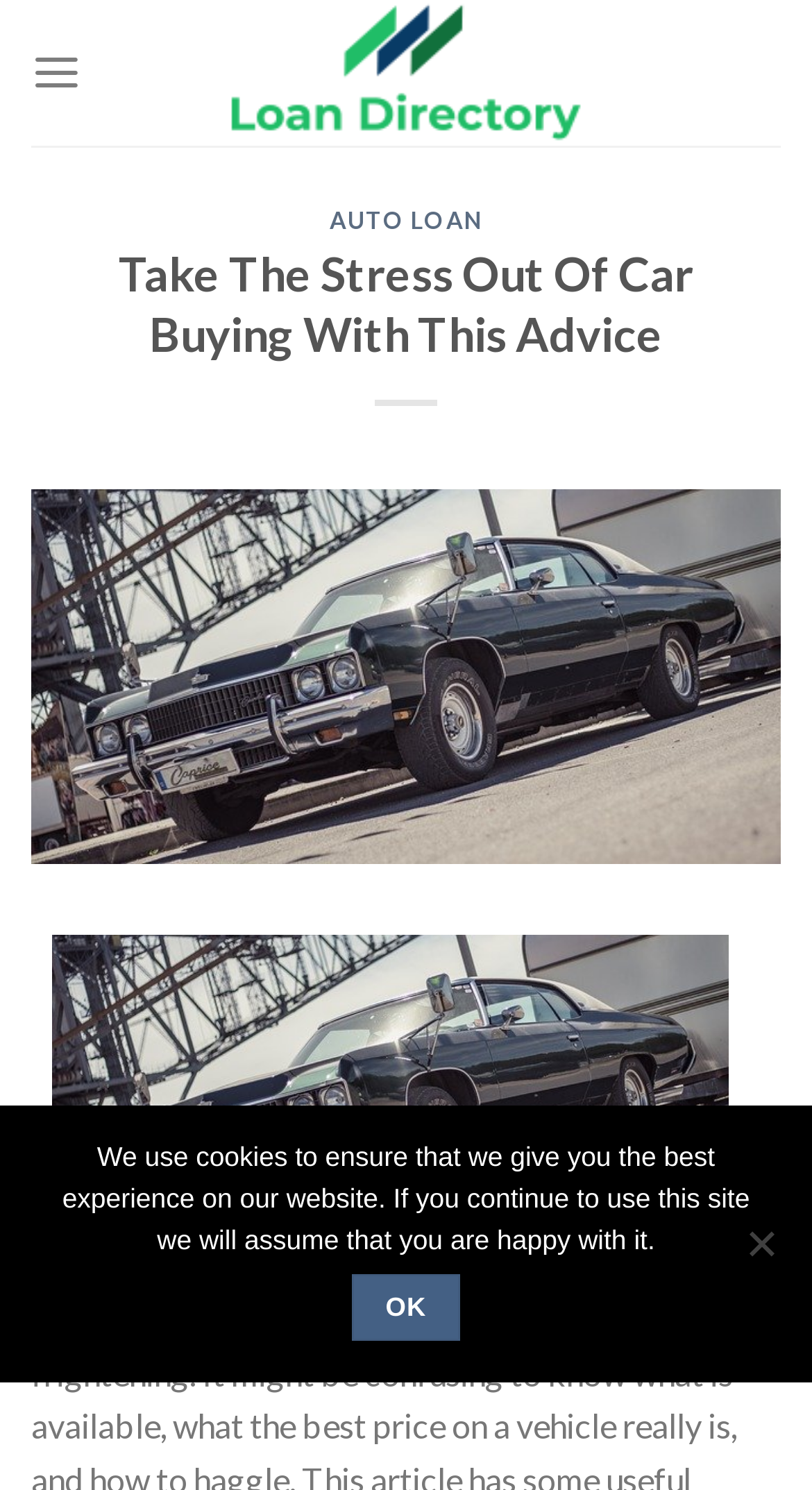Please find the bounding box for the UI component described as follows: "Auto Loan".

[0.406, 0.138, 0.594, 0.156]